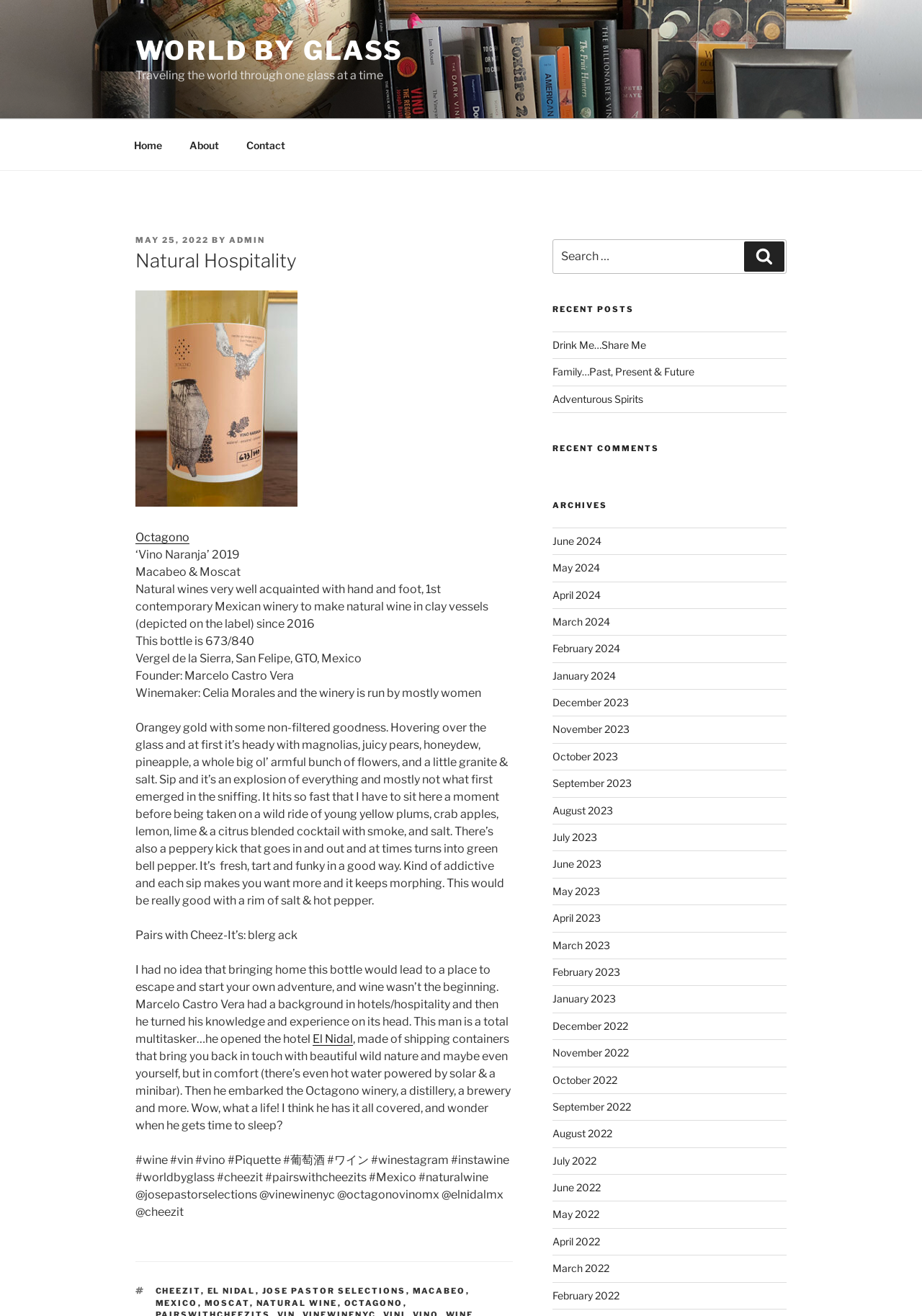Please identify the bounding box coordinates of the region to click in order to complete the task: "Search for something". The coordinates must be four float numbers between 0 and 1, specified as [left, top, right, bottom].

[0.599, 0.182, 0.853, 0.208]